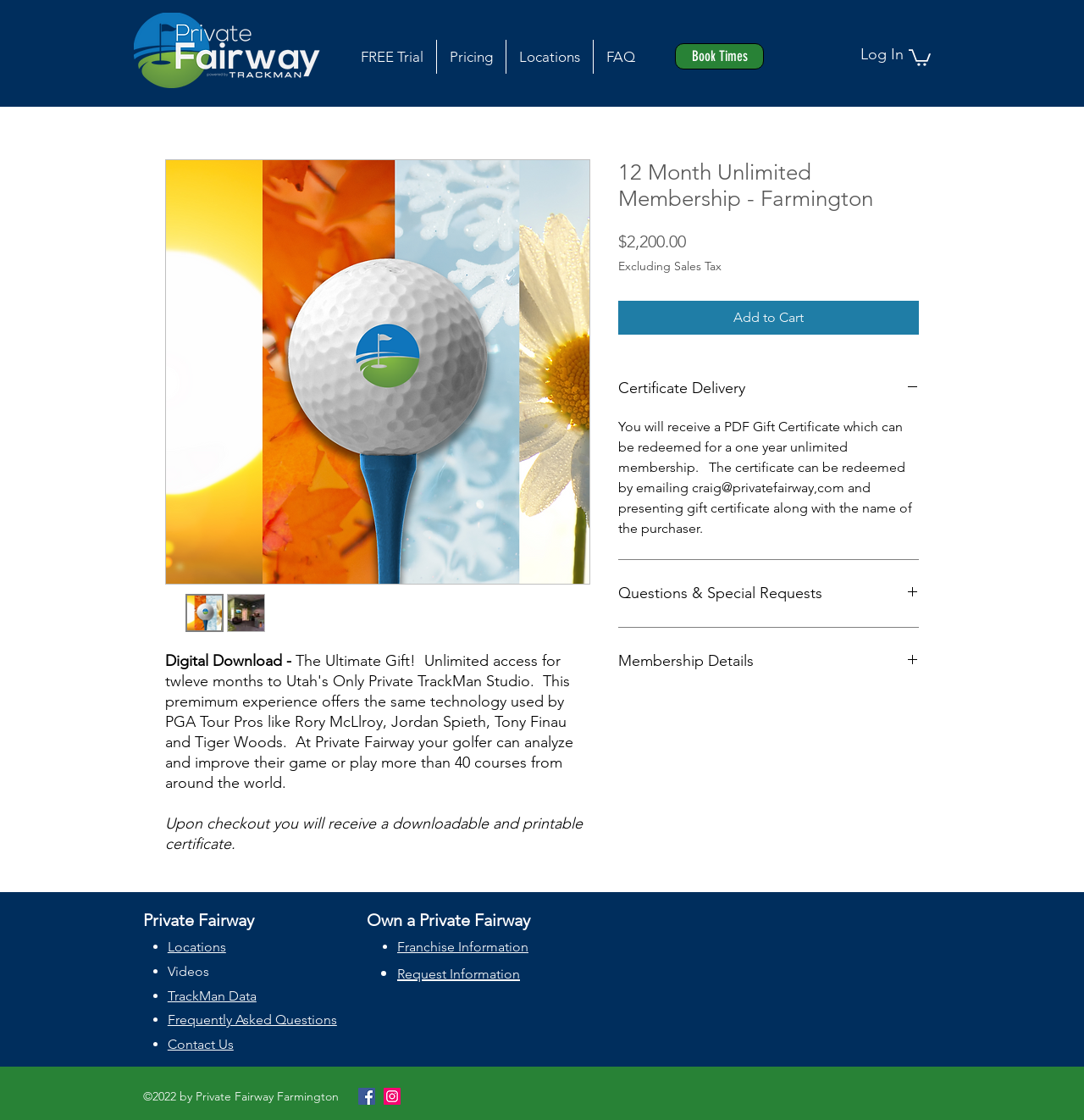Detail the various sections and features of the webpage.

This webpage is about a 12-month unlimited membership to a private TrackMan studio in Farmington, Utah. At the top of the page, there is a navigation menu with links to "FREE Trial", "Pricing", "Locations", and "FAQ". Next to the navigation menu, there is a "Log In" button and a logo image. Below the navigation menu, there is a prominent section showcasing the membership details.

In this section, there is a large image of the membership certificate, accompanied by a heading that reads "12 Month Unlimited Membership - Farmington" and a price tag of $2,200.00. Below the price, there is a brief description of the membership, stating that it offers unlimited access to the private TrackMan studio for 12 months. There are also three buttons: "Add to Cart", "Certificate Delivery", and "Questions & Special Requests". The "Certificate Delivery" button is expanded, revealing a heading and a short paragraph explaining how the certificate will be delivered.

To the right of the membership details section, there is a column with several links and list markers. The links include "Franchise Information", "Request Information", "Locations", "Videos", "TrackMan Data", "Frequently Asked Questions", and "Contact Us". At the bottom of the page, there is a copyright notice and a social bar with links to Facebook and Instagram.

Overall, the webpage is focused on promoting the 12-month unlimited membership to the private TrackMan studio, providing detailed information about the membership and its benefits, as well as easy access to related resources and contact information.